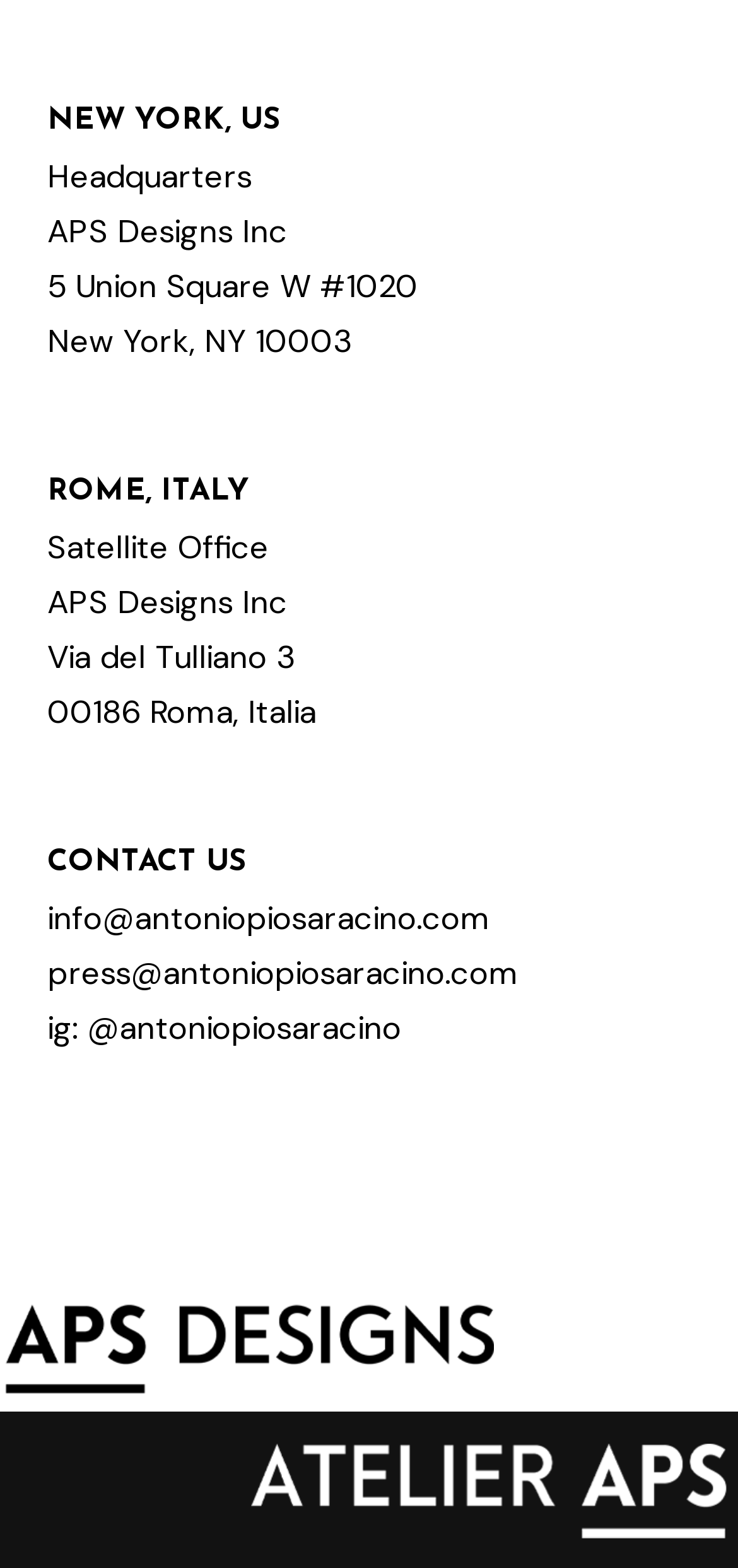What is the address of the New York office?
Answer with a single word or phrase by referring to the visual content.

5 Union Square W #1020 New York, NY 10003